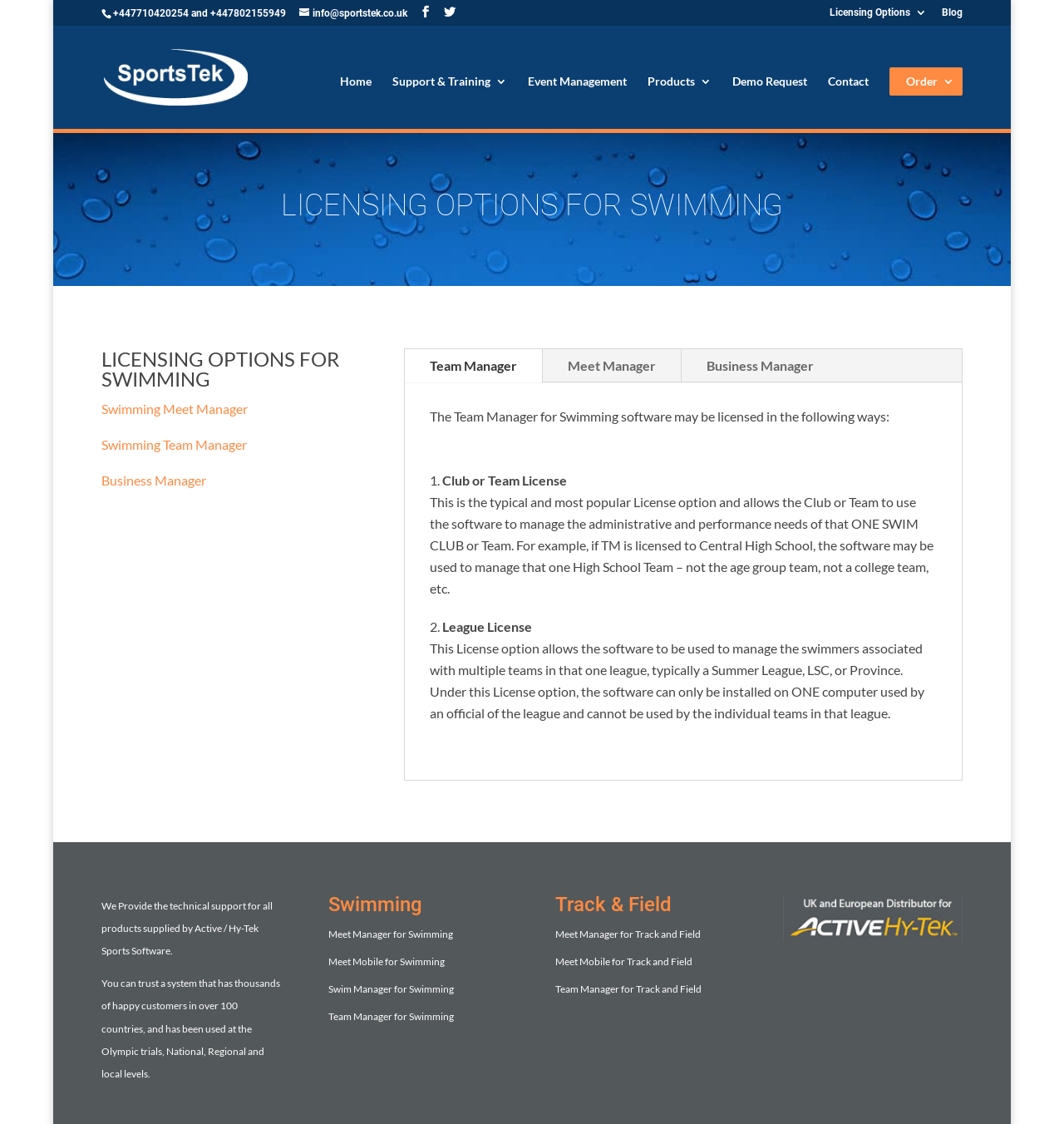Please provide a comprehensive response to the question below by analyzing the image: 
What is the phone number for SportsTek?

The phone number for SportsTek can be found at the top of the webpage, next to the email address info@sportstek.co.uk.